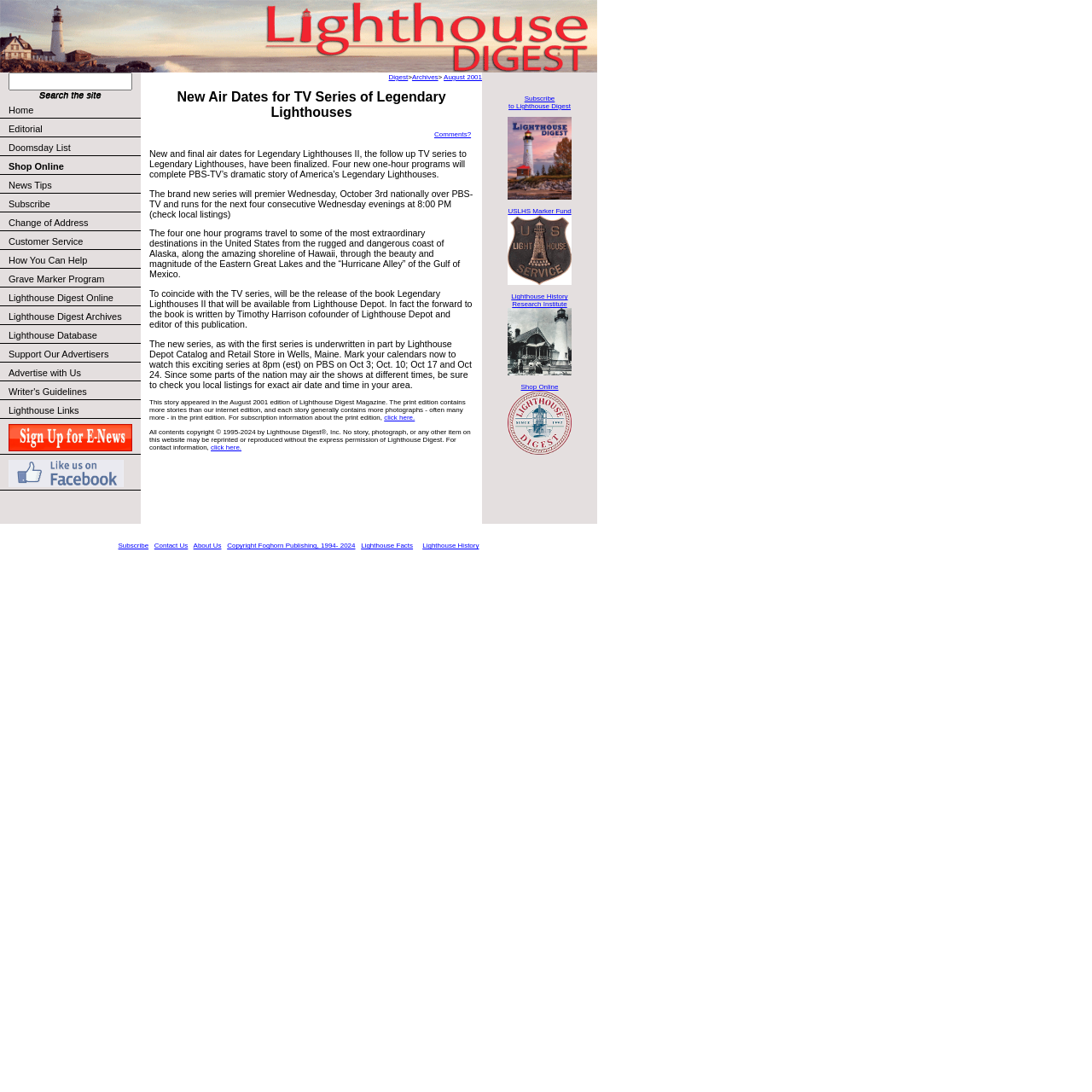For the given element description name="searchstring", determine the bounding box coordinates of the UI element. The coordinates should follow the format (top-left x, top-left y, bottom-right x, bottom-right y) and be within the range of 0 to 1.

[0.008, 0.066, 0.121, 0.083]